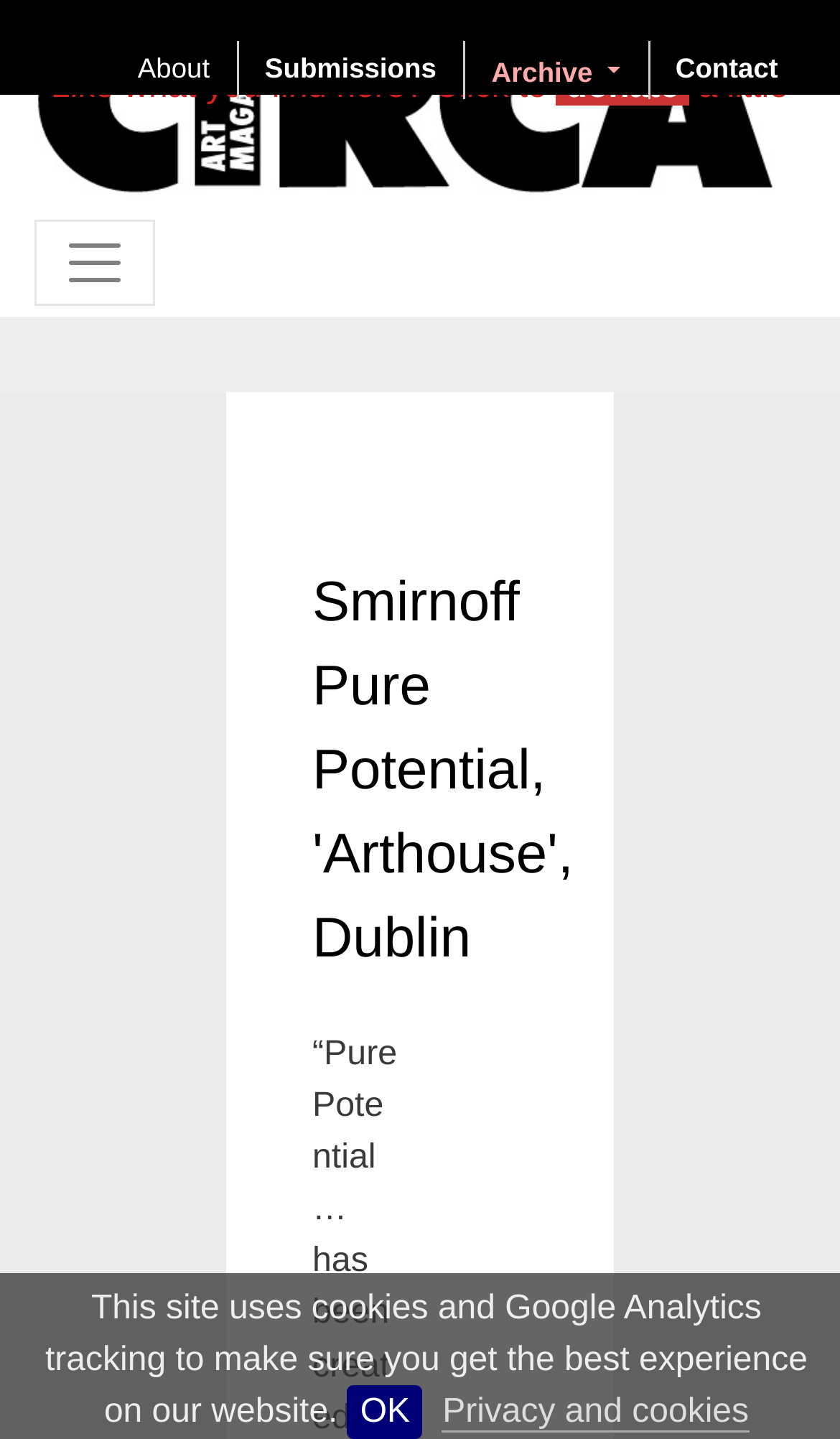Observe the image and answer the following question in detail: Is the navigation menu expanded?

I checked the 'expanded' property of the button element that controls the navigation menu, and it is set to 'False', indicating that the navigation menu is not expanded.